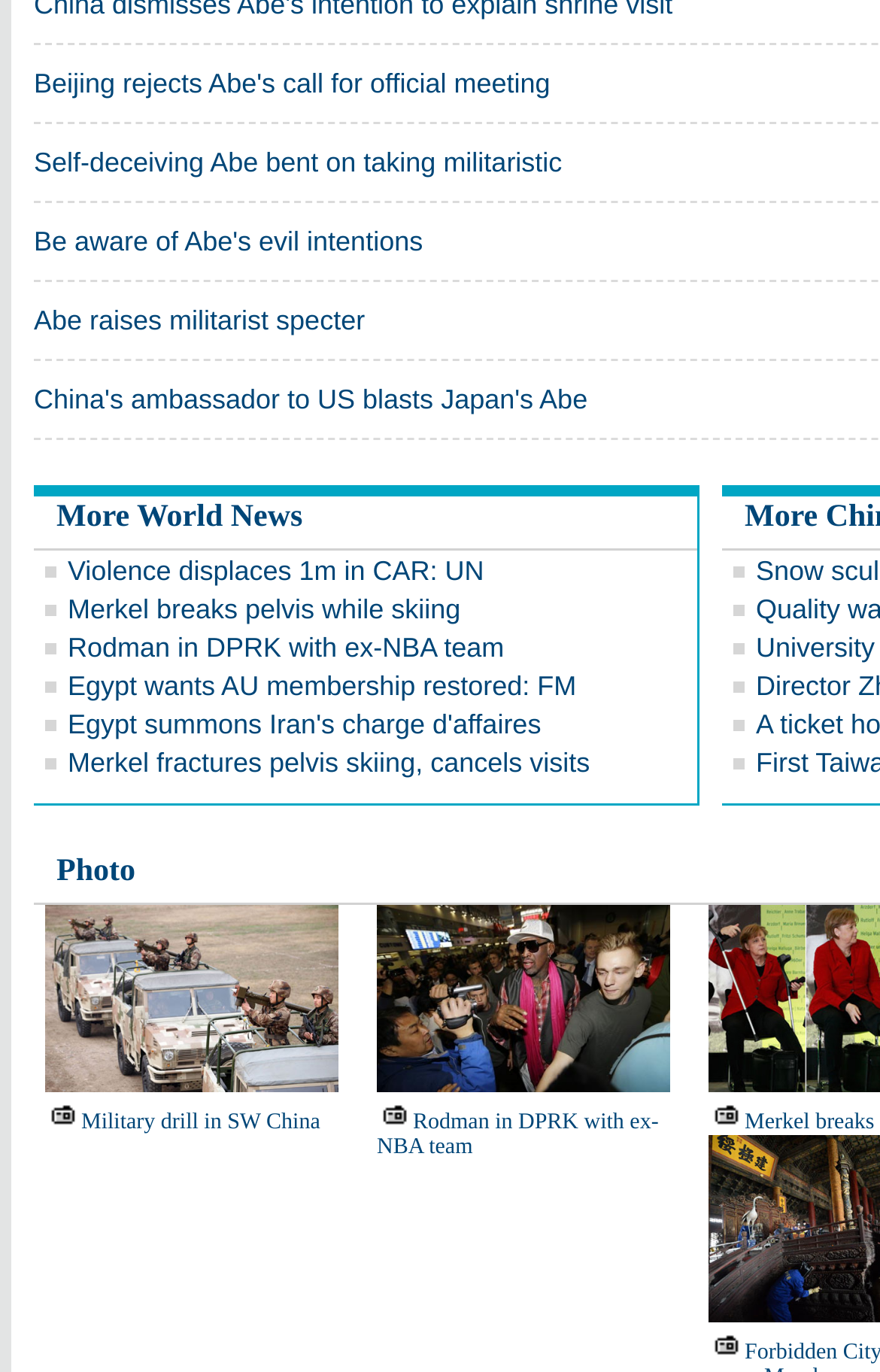Analyze the image and answer the question with as much detail as possible: 
What is the topic of the image at the bottom right?

The image at the bottom right has a corresponding link with the text 'Rodman in DPRK with ex-NBA team', so the topic of the image is about Rodman's visit to DPRK.